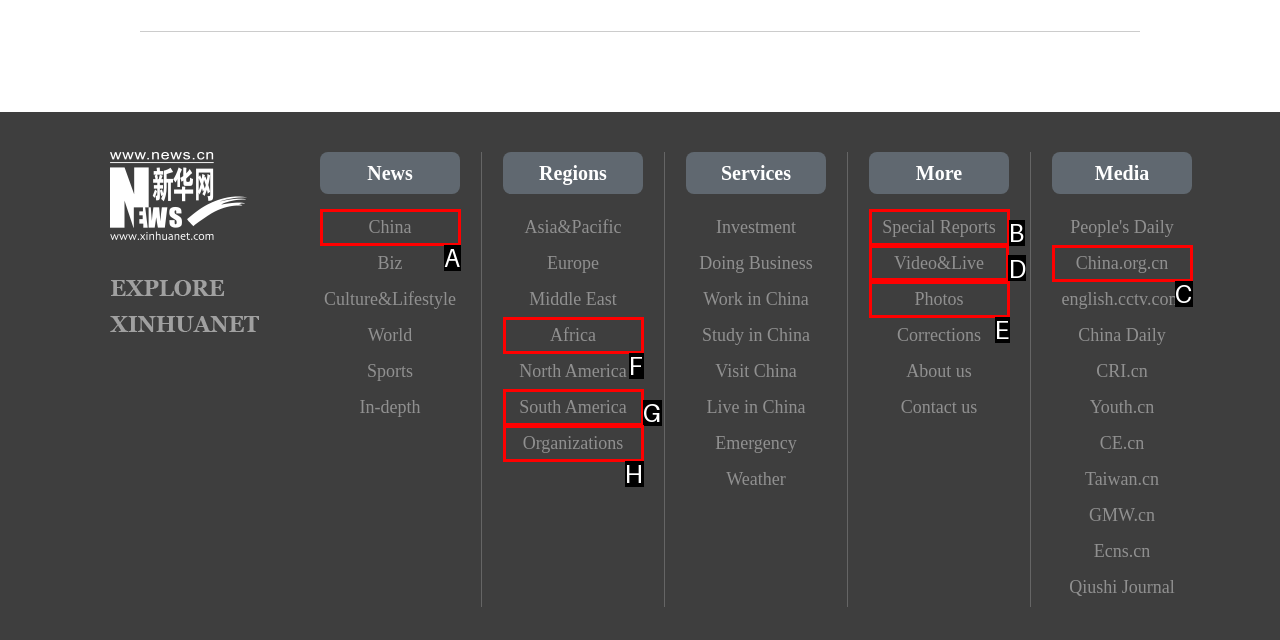Point out which HTML element you should click to fulfill the task: Watch video and live reports.
Provide the option's letter from the given choices.

D